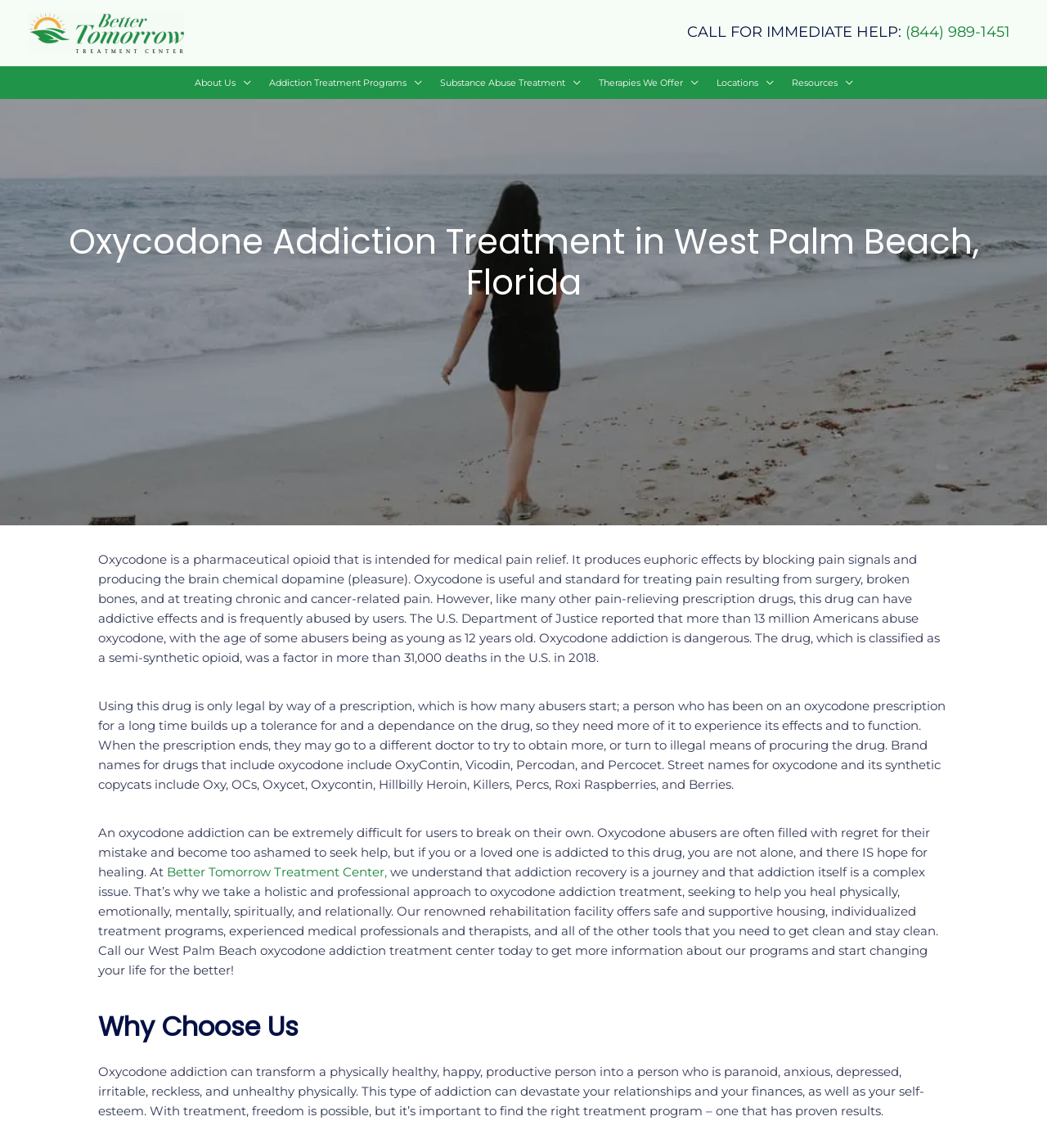Pinpoint the bounding box coordinates of the clickable area necessary to execute the following instruction: "Open the About Us menu". The coordinates should be given as four float numbers between 0 and 1, namely [left, top, right, bottom].

[0.177, 0.058, 0.248, 0.086]